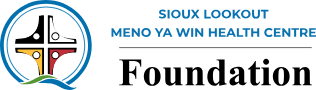Give an in-depth description of the image.

The image features the logo of the Sioux Lookout Meno Ya Win Health Centre Foundation. It showcases a distinctive emblem incorporating symbolic elements, with vibrant colors representing the community's heritage and values. Above the emblem is the text "SIOUX LOOKOUT MENO YA WIN HEALTH CENTRE," presented in a bold, professional font, emphasizing the foundation's identity. Beneath the emblem, the word "Foundation" is prominently displayed, reinforcing the organization's commitment to healthcare and community support. This logo reflects the foundation's mission to enhance health services and promote well-being within the Sioux Lookout community.